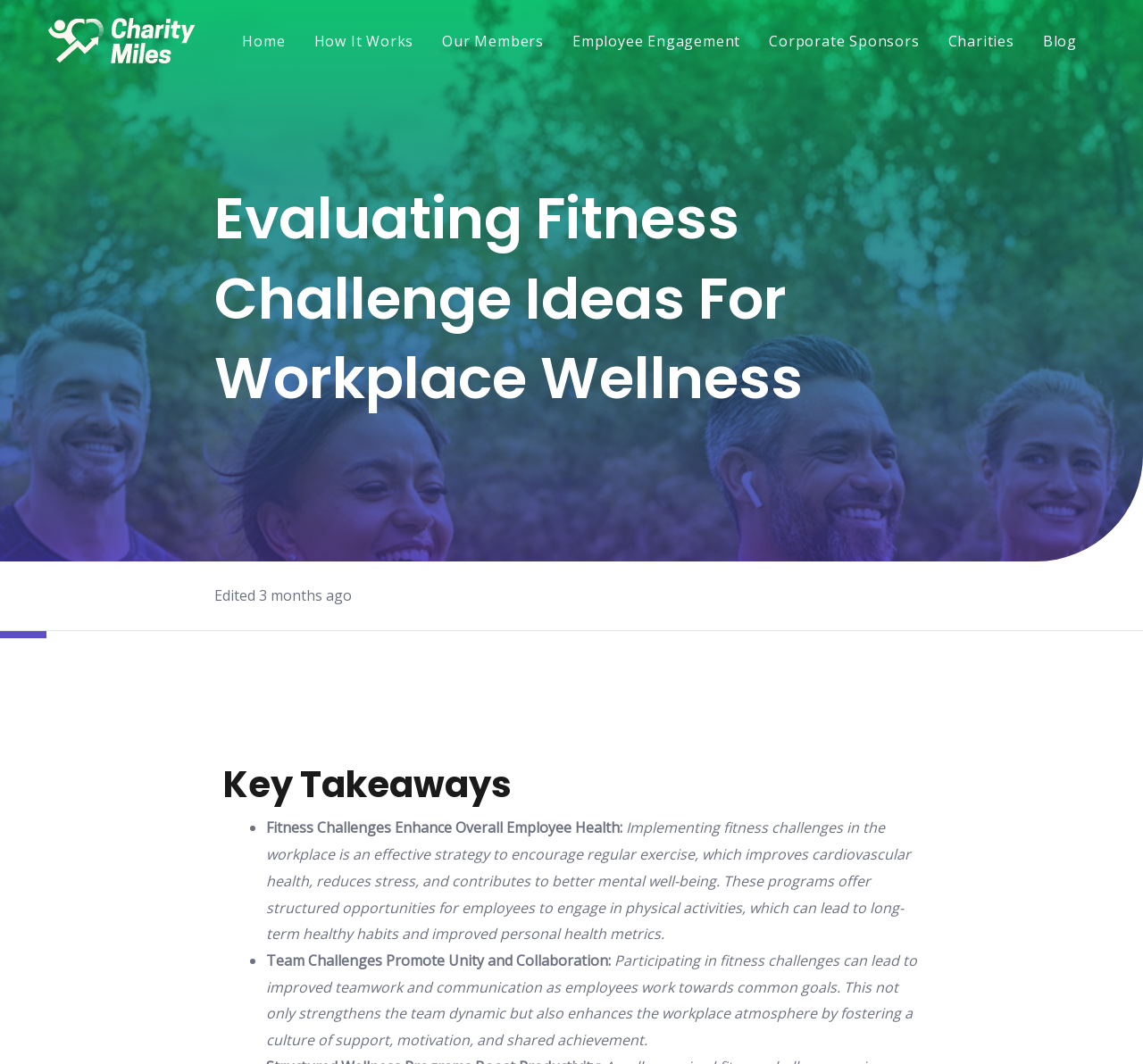Please identify the bounding box coordinates of the area that needs to be clicked to follow this instruction: "check the Blog".

[0.906, 0.019, 0.948, 0.058]